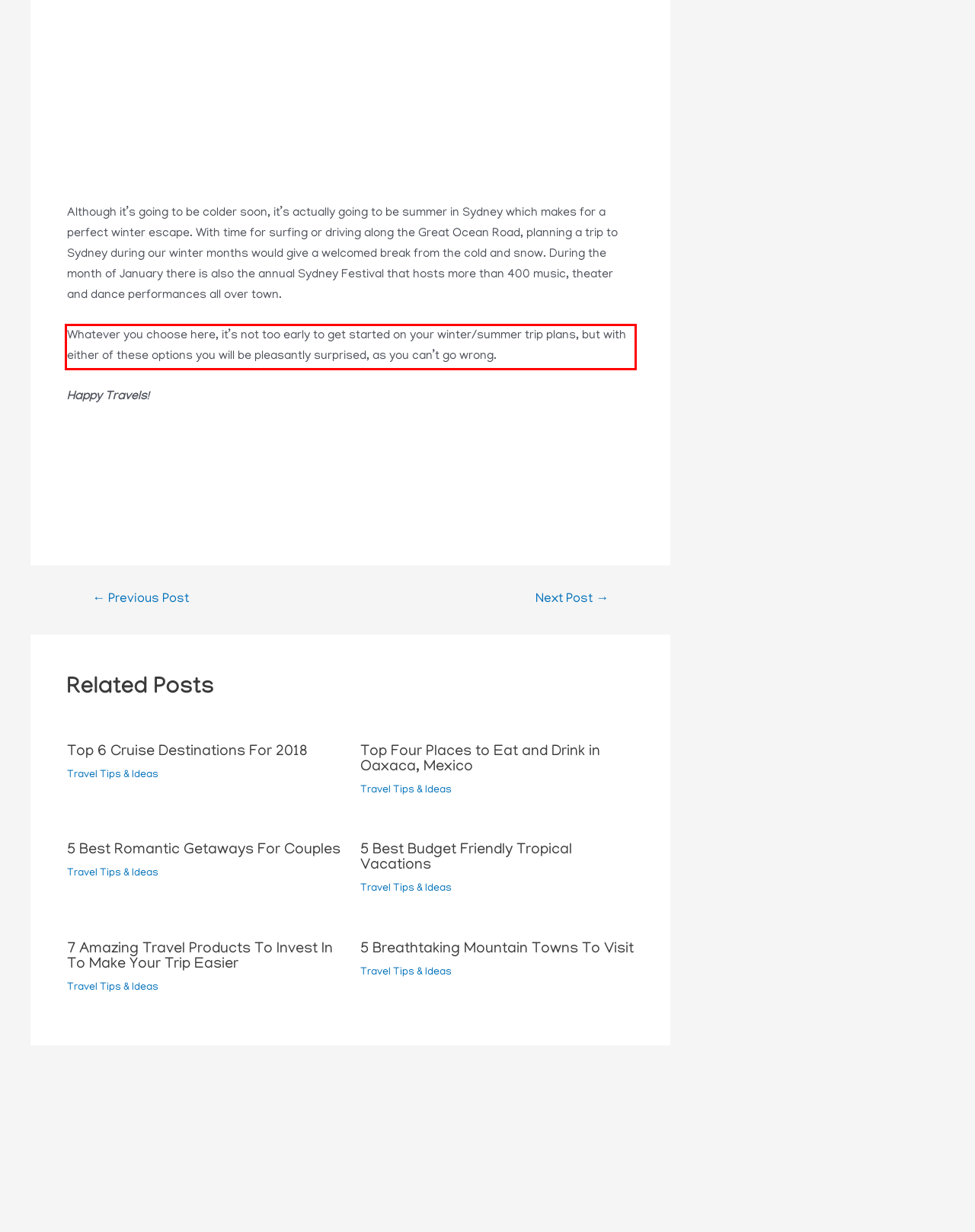Using the provided screenshot, read and generate the text content within the red-bordered area.

Whatever you choose here, it’s not too early to get started on your winter/summer trip plans, but with either of these options you will be pleasantly surprised, as you can’t go wrong.